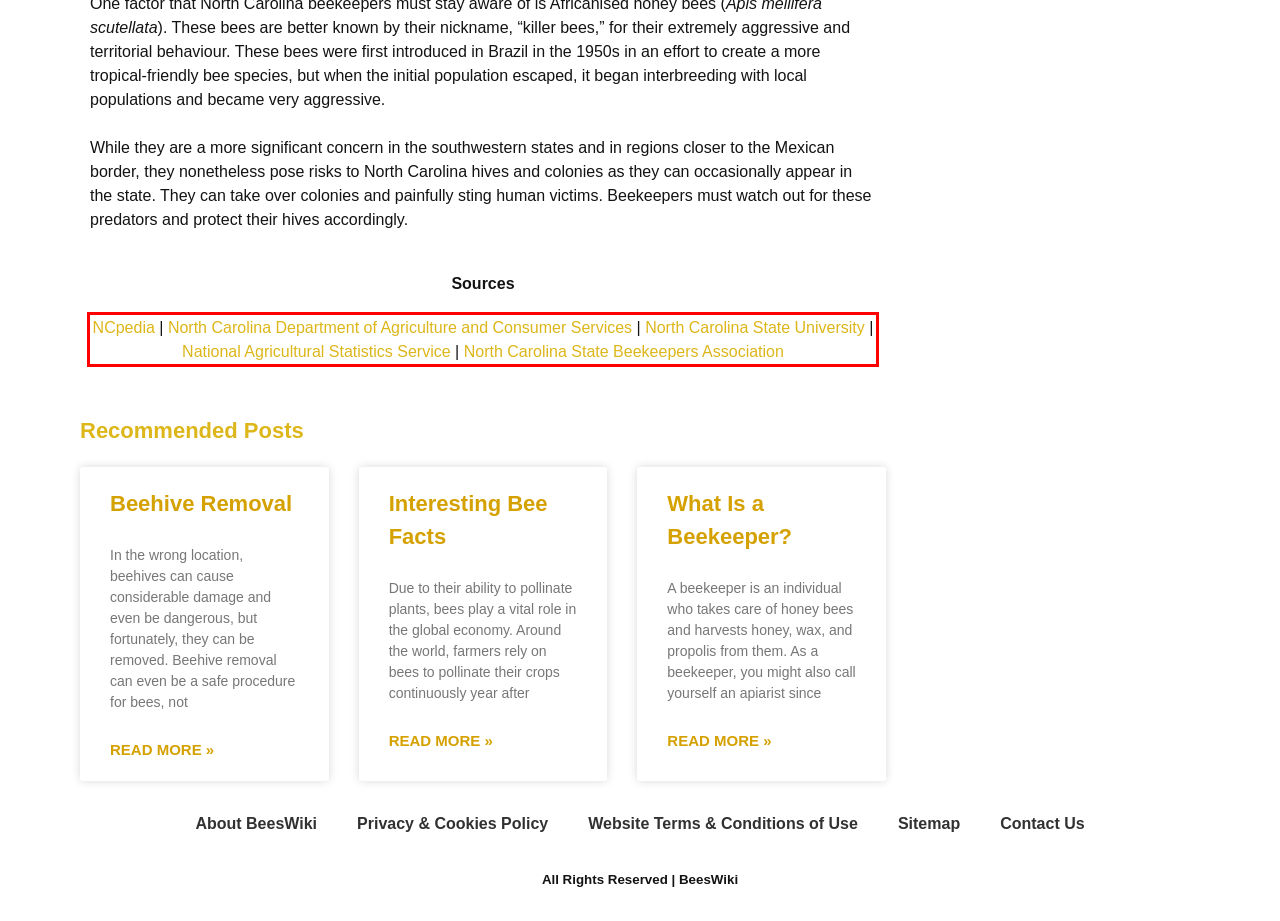Using the provided webpage screenshot, recognize the text content in the area marked by the red bounding box.

NCpedia | North Carolina Department of Agriculture and Consumer Services | North Carolina State University | National Agricultural Statistics Service | North Carolina State Beekeepers Association